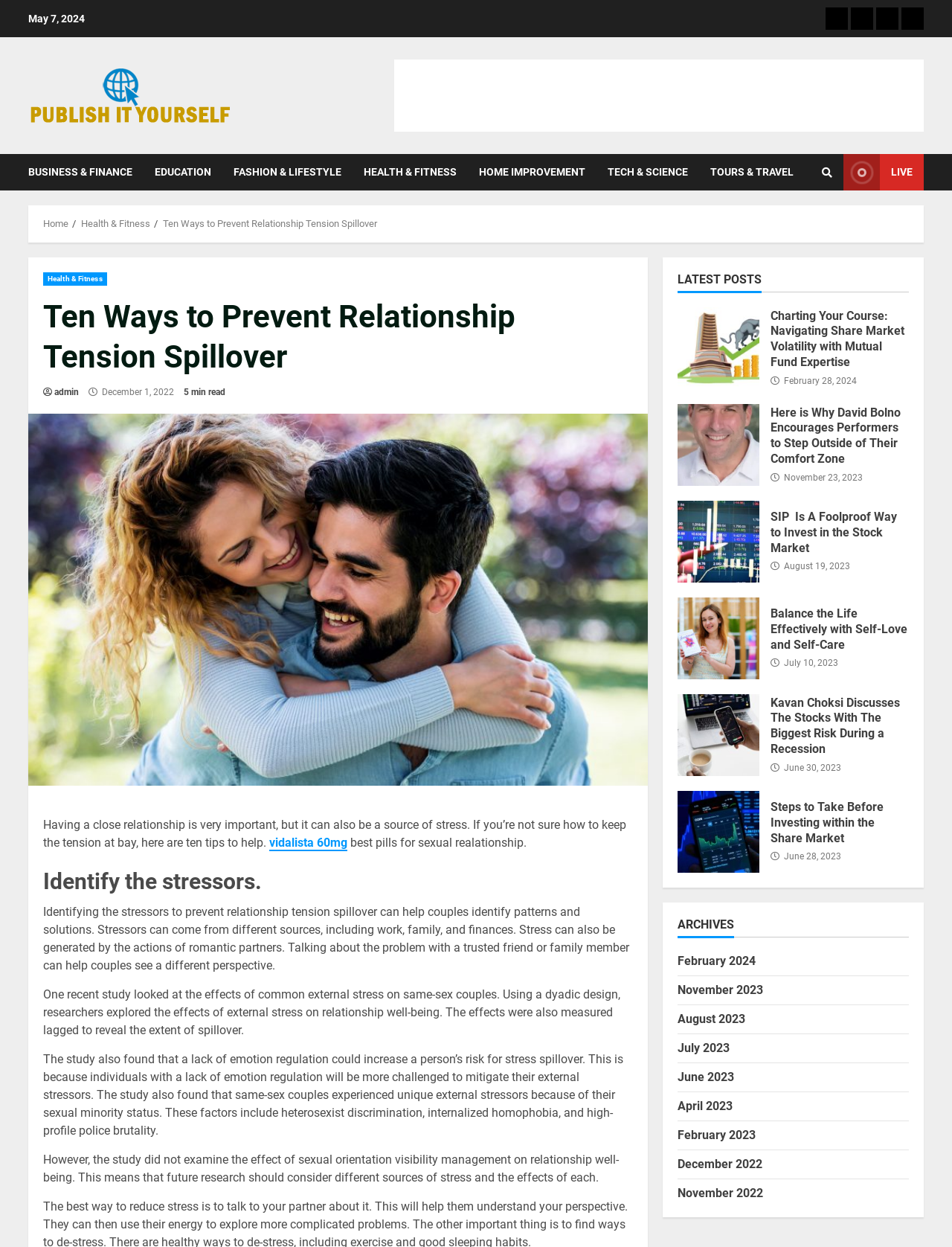What is the category of the article 'Charting Your Course: Navigating Share Market Volatility with Mutual Fund Expertise'?
From the image, respond using a single word or phrase.

BUSINESS & FINANCE